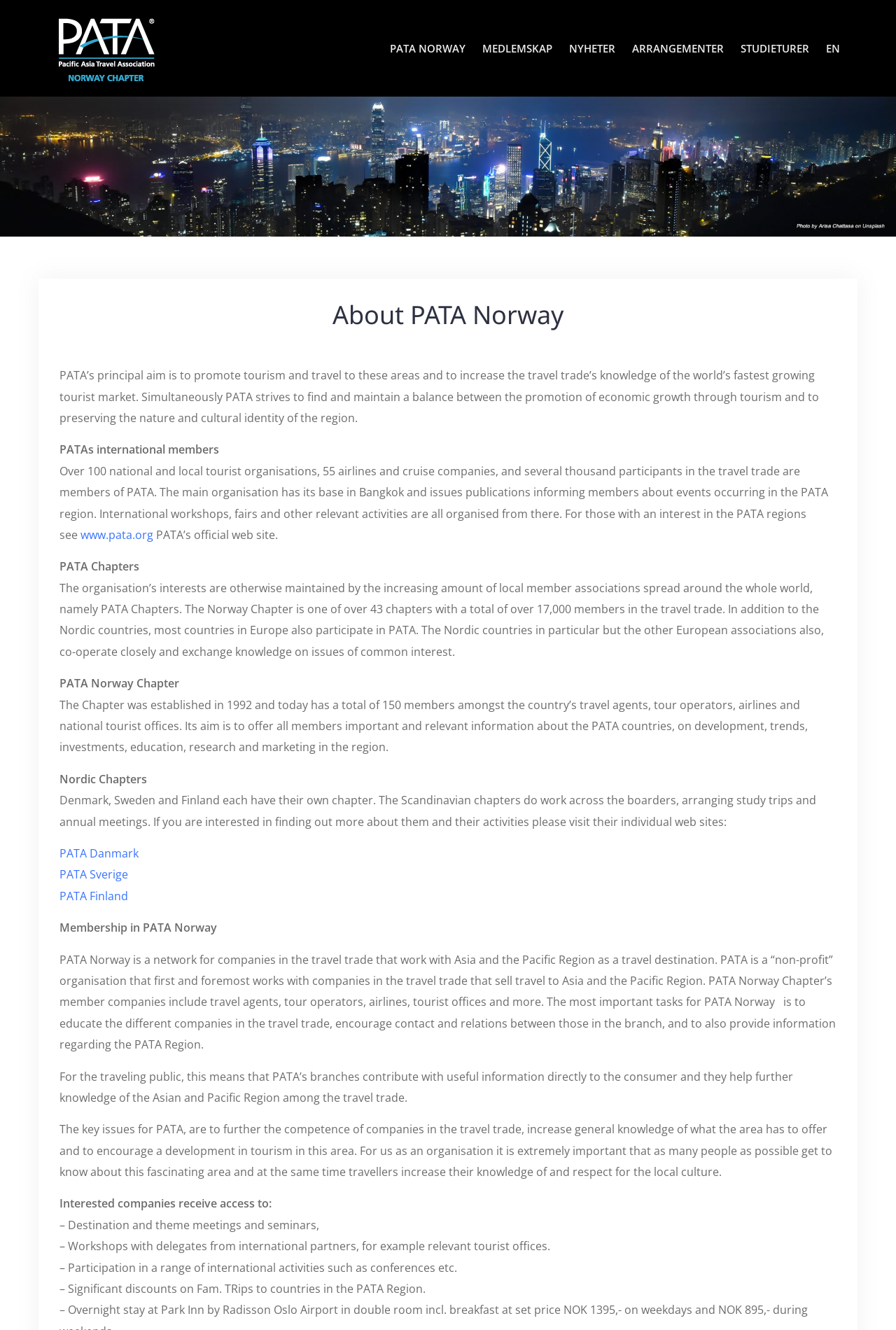Extract the bounding box coordinates for the HTML element that matches this description: "PATA Sverige". The coordinates should be four float numbers between 0 and 1, i.e., [left, top, right, bottom].

[0.066, 0.652, 0.143, 0.663]